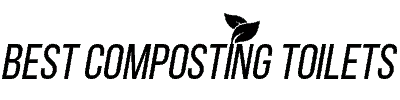What type of toilets is the brand promoting?
Using the details shown in the screenshot, provide a comprehensive answer to the question.

The logo explicitly states 'BEST COMPOSTING TOILETS', which suggests that the brand or website is dedicated to providing information about composting toilets, an environmentally friendly alternative to traditional toilets.